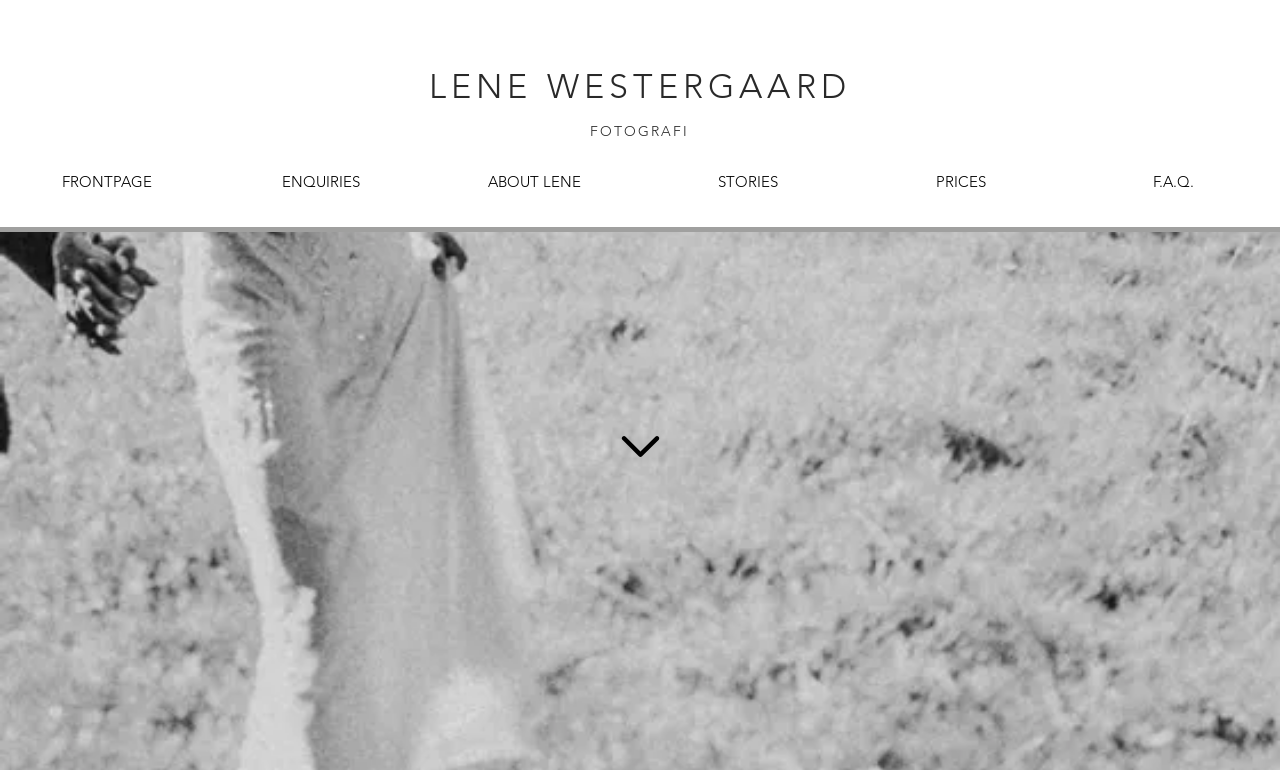Give an extensive and precise description of the webpage.

The webpage is a personal website, likely belonging to Lene Westergaard, a photographer. At the top of the page, there is a heading with the owner's name, "LENE WESTERGAARD", which is centered and takes up about half of the page's width. Below this heading, there is another heading, "FOTOGRAFI", which is also centered and slightly smaller in size.

Underneath these headings, there is a navigation menu labeled "Site" that spans the entire width of the page. This menu contains six links: "FRONTPAGE", "ENQUIRIES", "ABOUT LENE", "STORIES", "PRICES", and "F.A.Q.". These links are evenly spaced and take up about half of the page's height.

On the right side of the page, there is a single link with no text, which appears to be a social media icon or a button. It is positioned about two-thirds of the way down the page and is relatively small in size.

Overall, the webpage has a simple and clean layout, with a focus on the owner's name and profession as a photographer. The navigation menu provides easy access to various sections of the website.